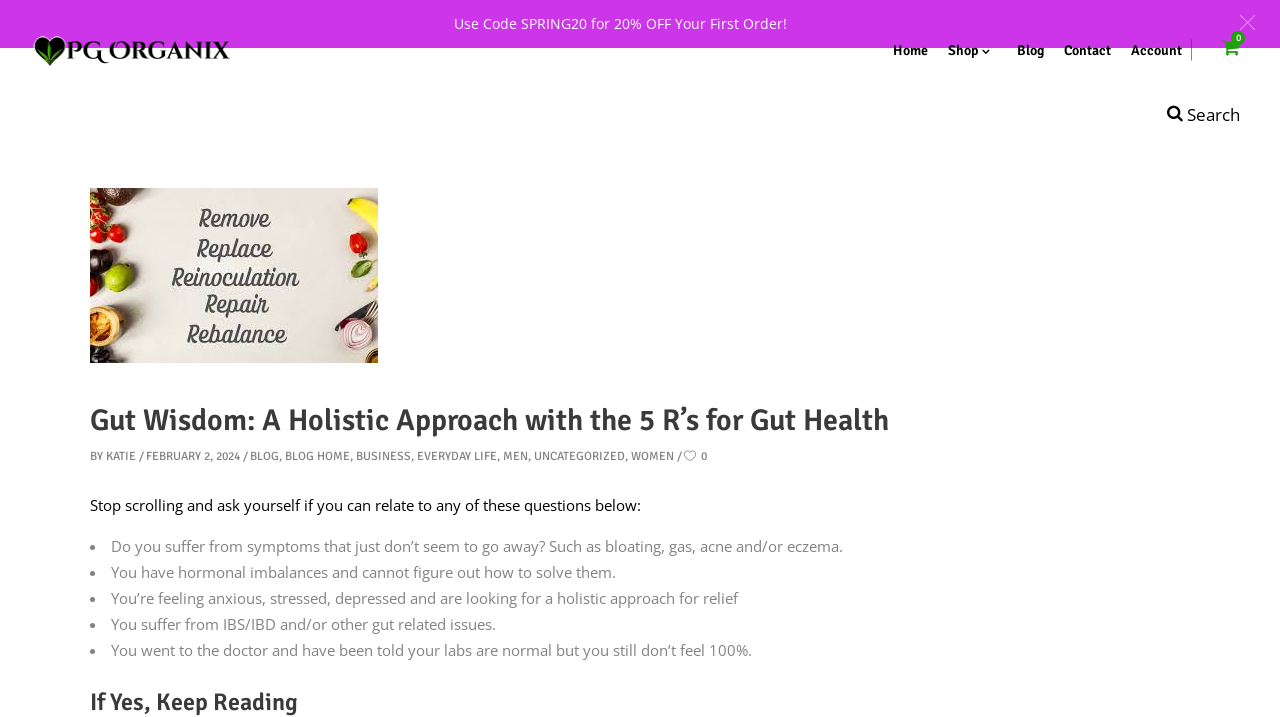What is the name of the approach mentioned in the main heading?
Answer with a single word or phrase by referring to the visual content.

5 R’s for Gut Health